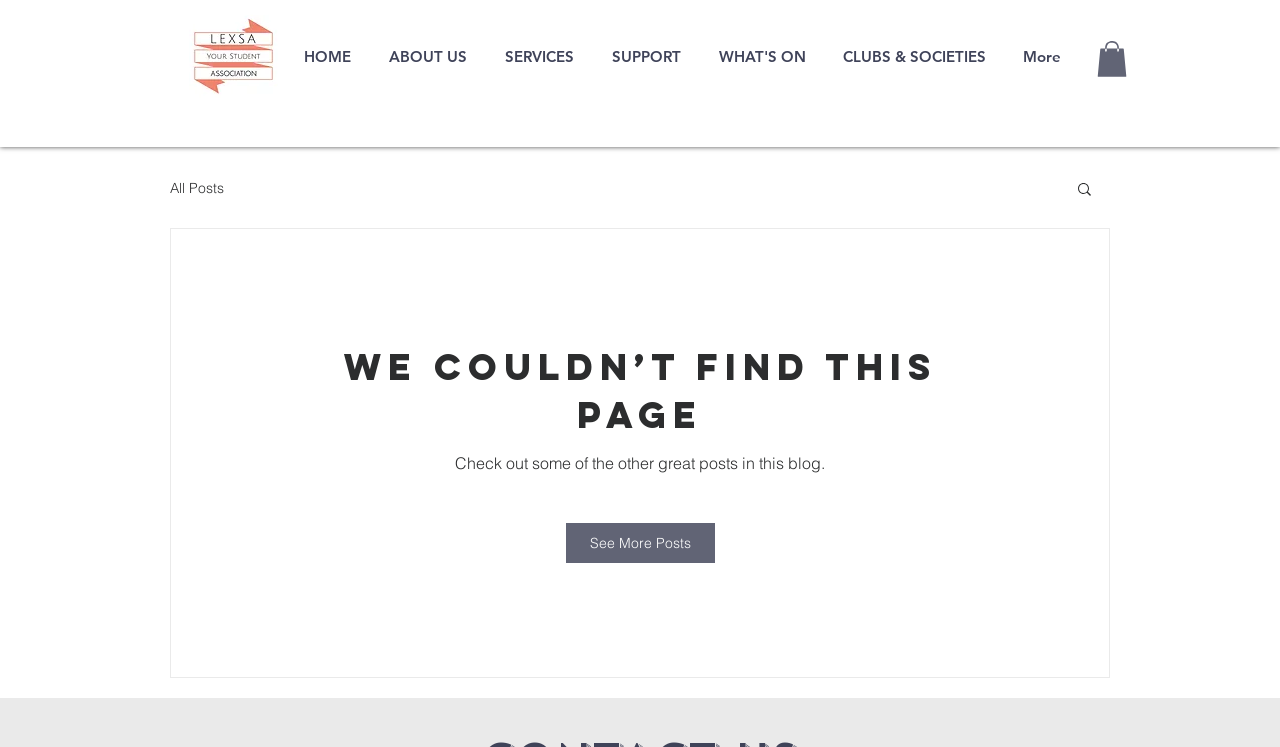Determine the bounding box coordinates of the region I should click to achieve the following instruction: "see more posts". Ensure the bounding box coordinates are four float numbers between 0 and 1, i.e., [left, top, right, bottom].

[0.442, 0.7, 0.558, 0.754]